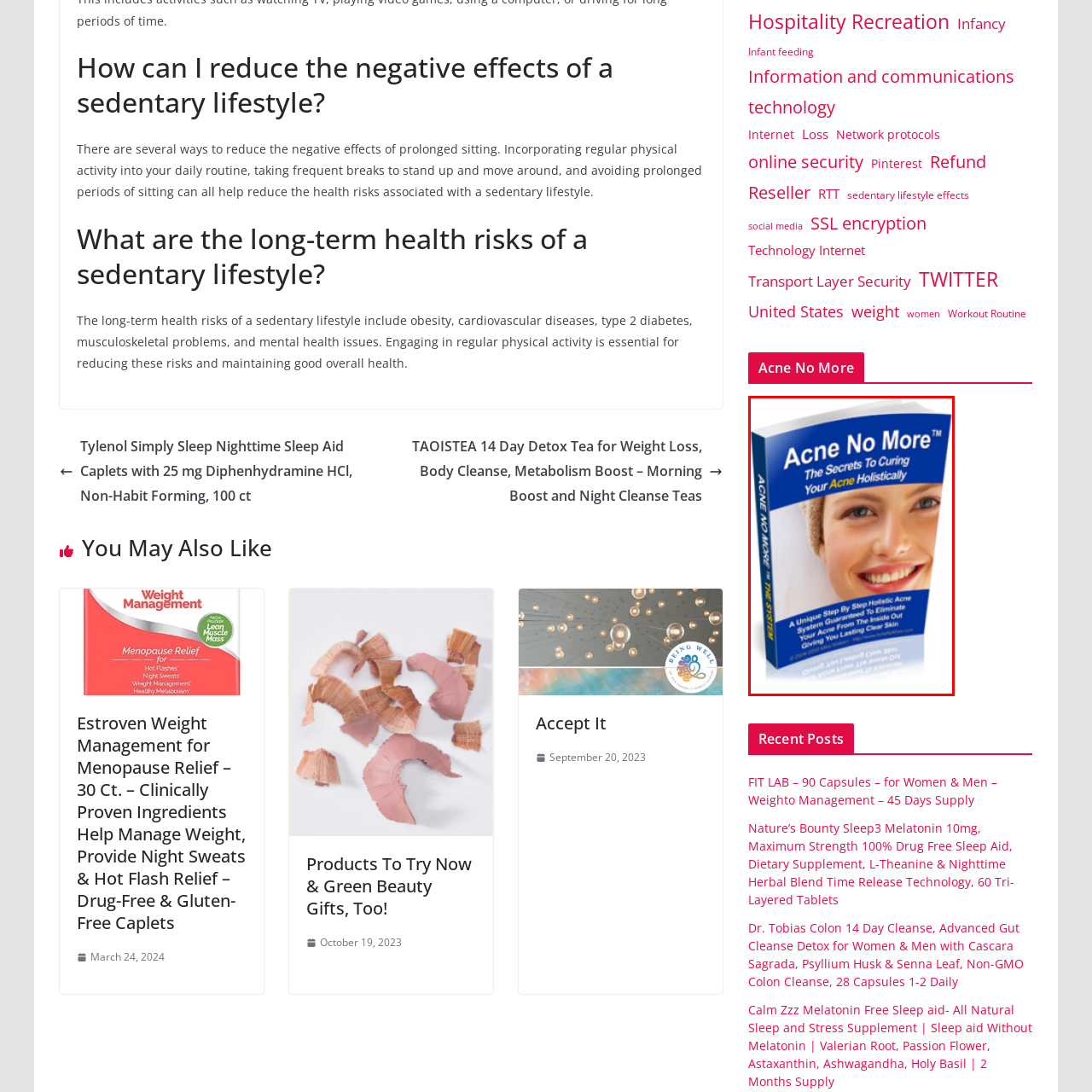Examine the image indicated by the red box and respond with a single word or phrase to the following question:
What is the emotional tone conveyed by the image?

Hope and confidence